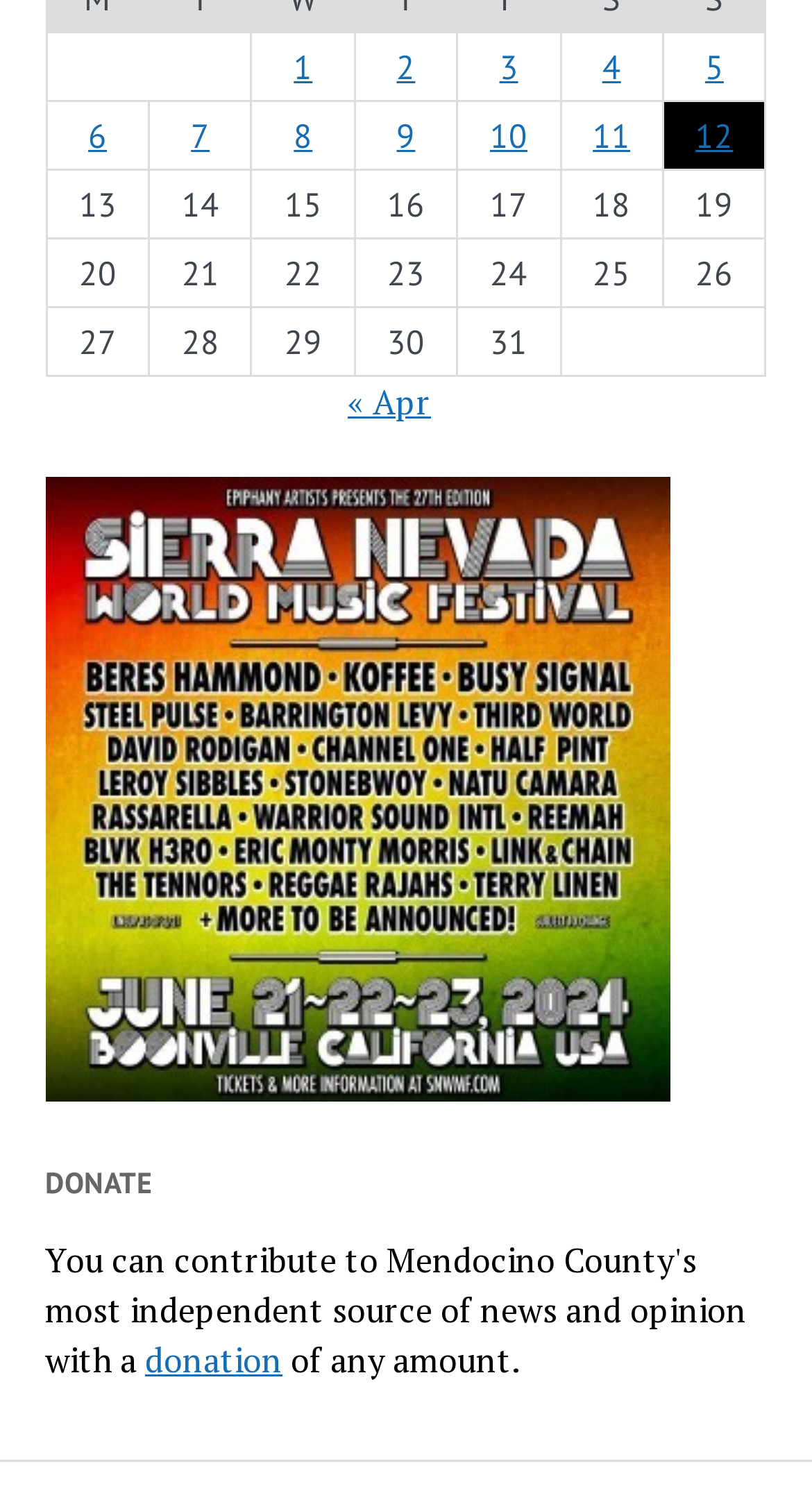How many grid cells are there in the first row?
Look at the screenshot and respond with one word or a short phrase.

5